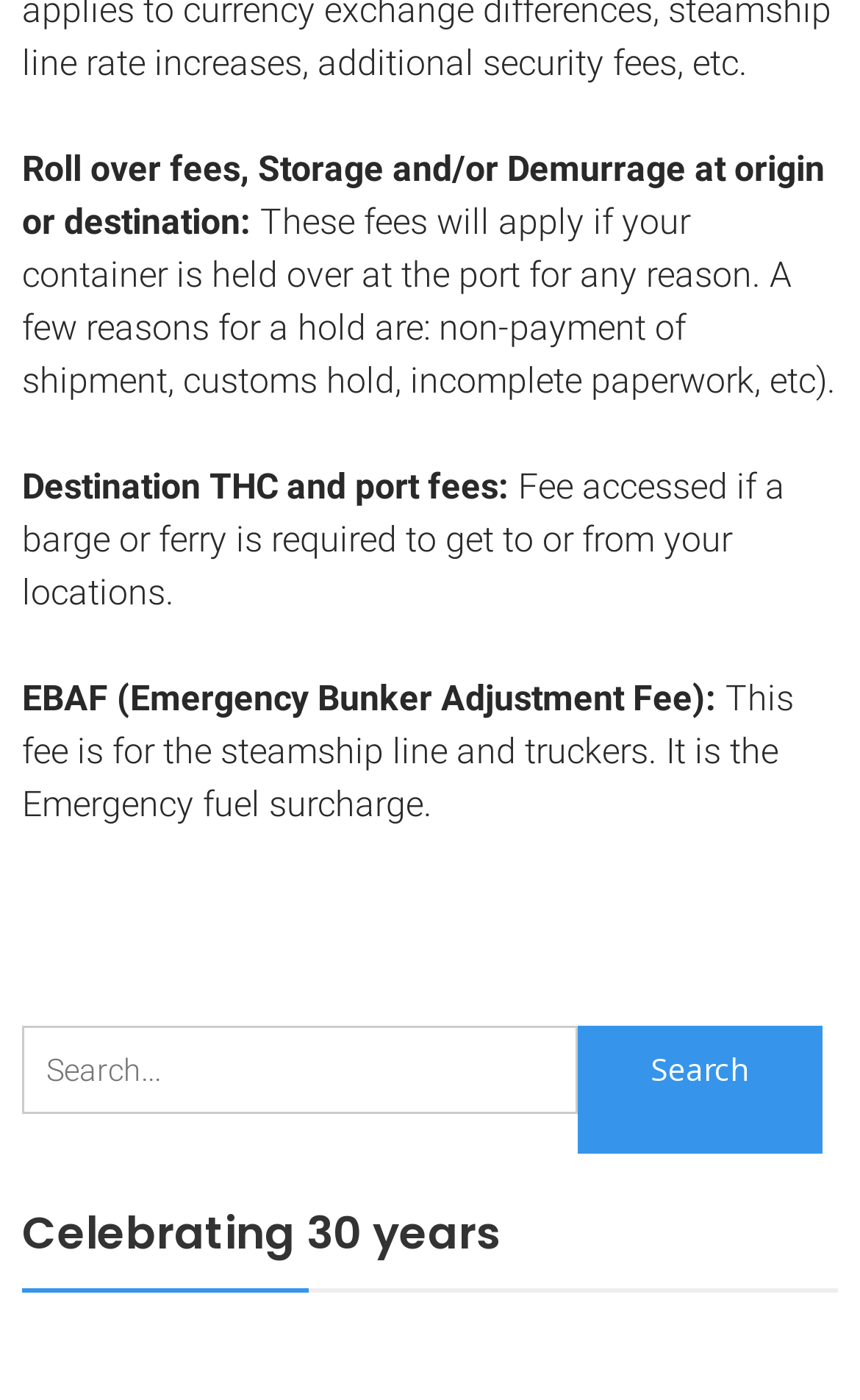Give a succinct answer to this question in a single word or phrase: 
What is the first type of fee mentioned on the webpage?

Roll over fees